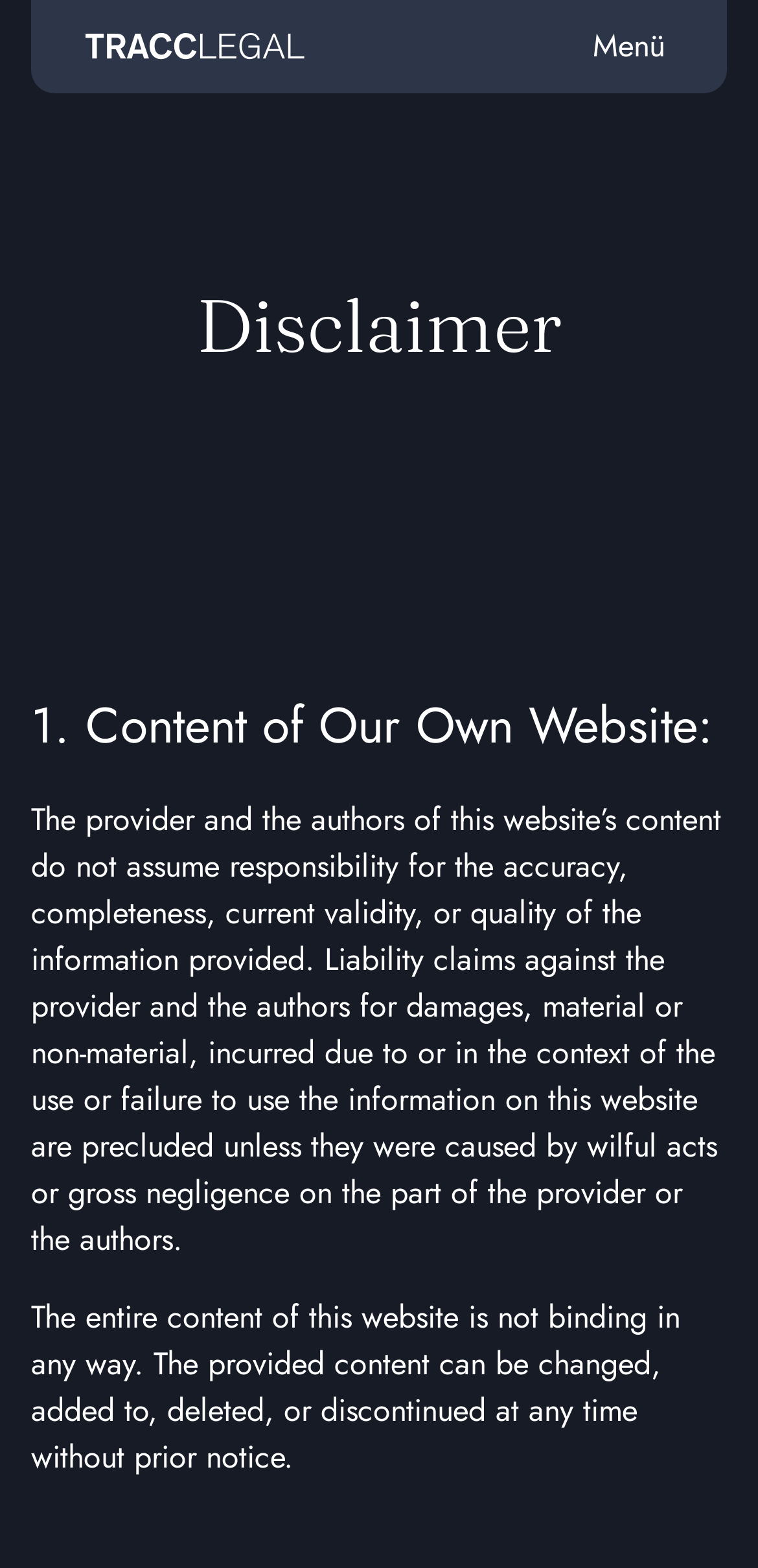Please examine the image and provide a detailed answer to the question: What is the purpose of the 'Menü' button?

The 'Menü' button is likely used to navigate through the website, providing access to different sections or pages.